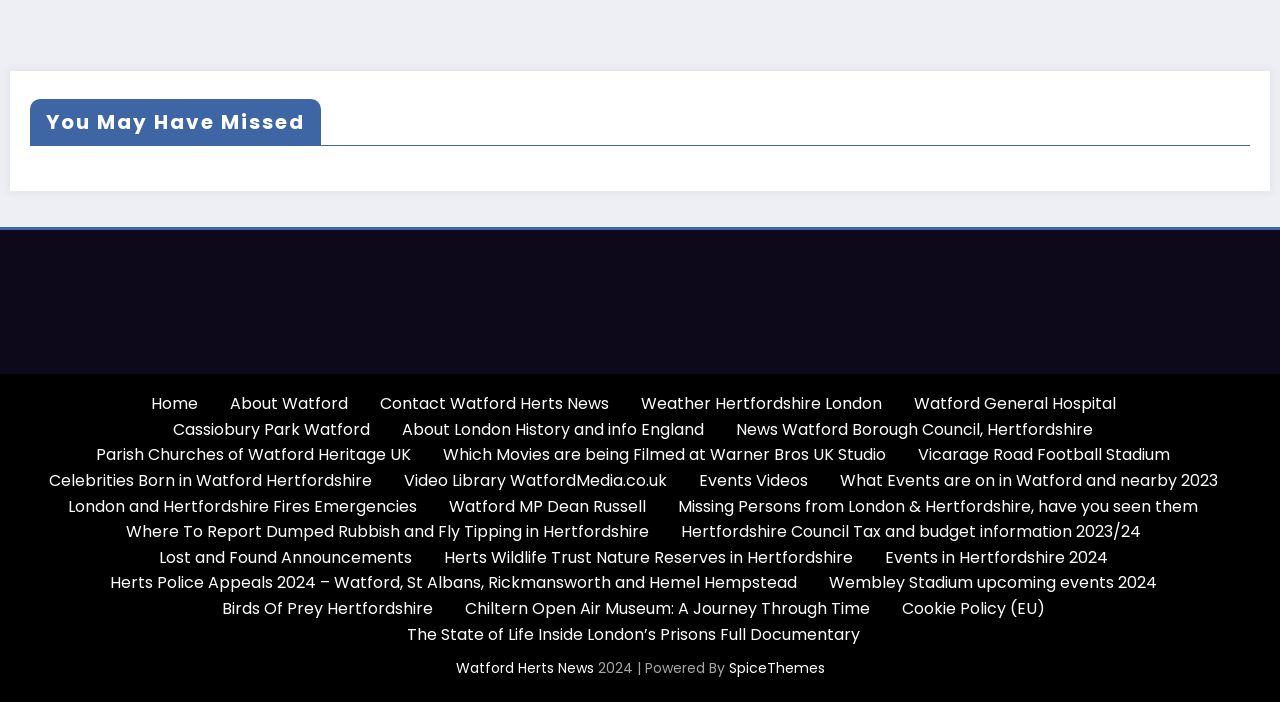What is the year mentioned in the footer?
Refer to the screenshot and deliver a thorough answer to the question presented.

I found the answer by looking at the static text at the bottom of the webpage, specifically the one with the text '2024 | Powered By' which is located at coordinates [0.467, 0.938, 0.569, 0.966].